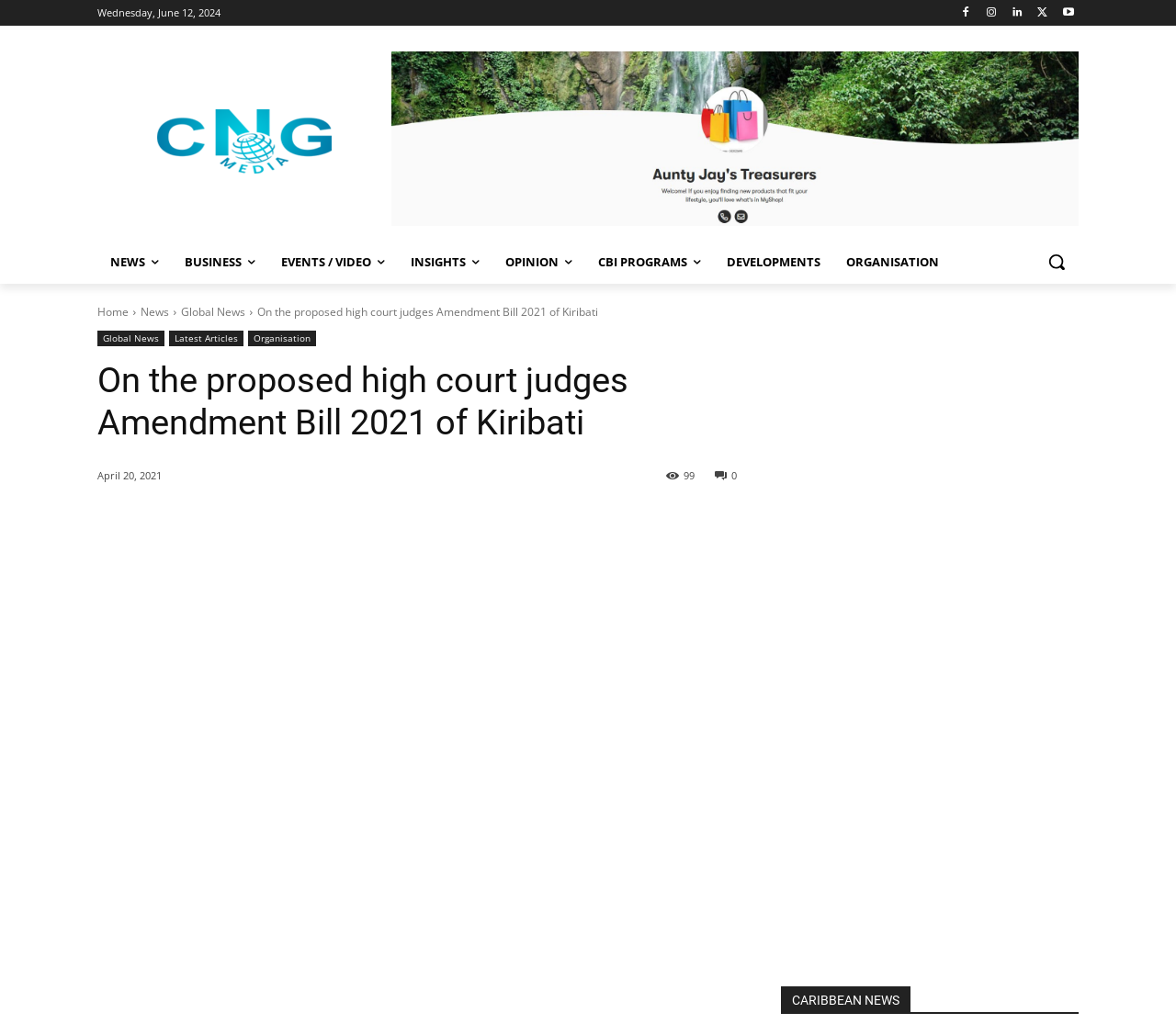How many social media links are there below the news title? Look at the image and give a one-word or short phrase answer.

5